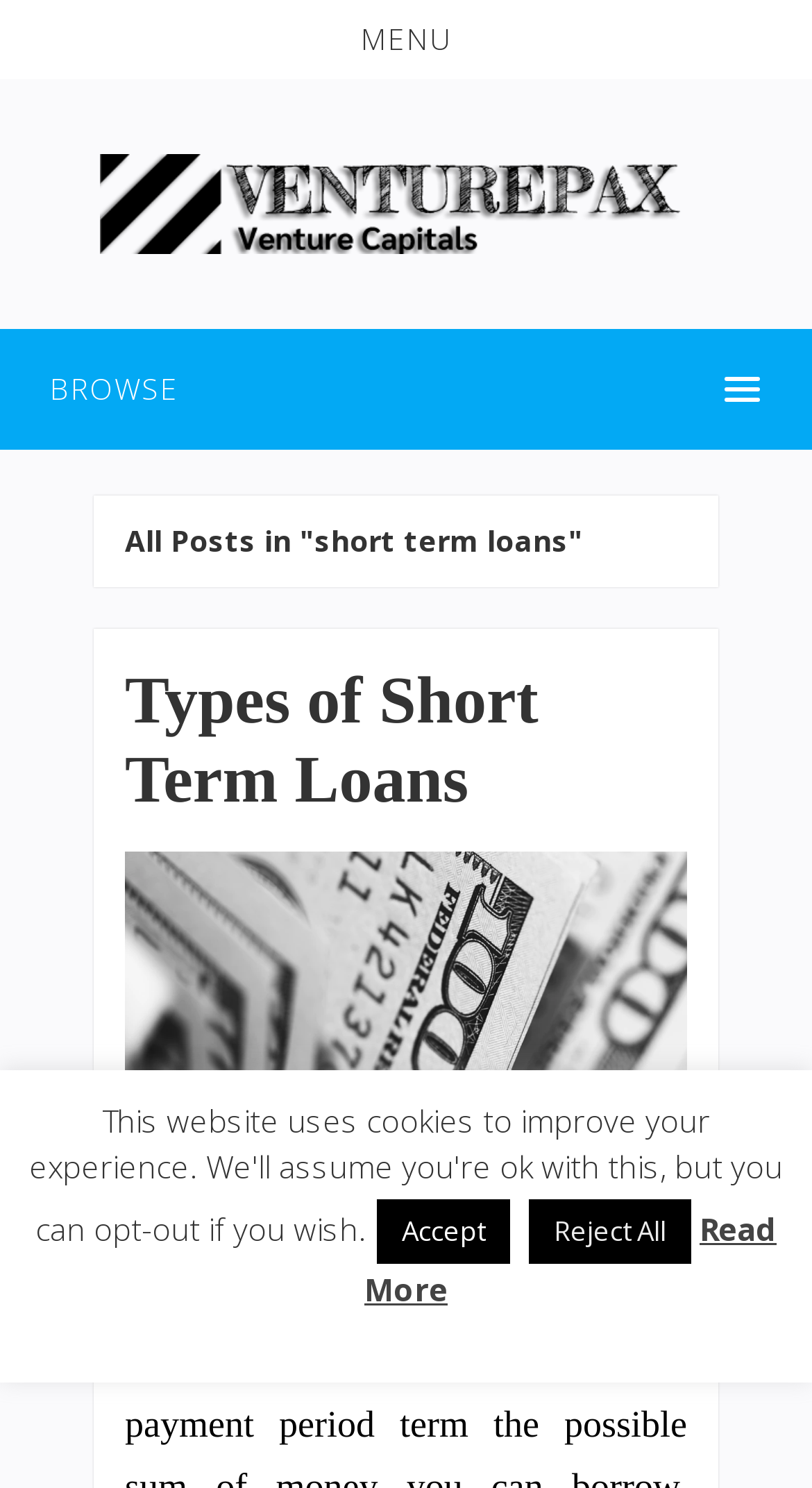Please determine the bounding box coordinates for the element that should be clicked to follow these instructions: "Click the MENU button".

[0.0, 0.007, 1.0, 0.046]